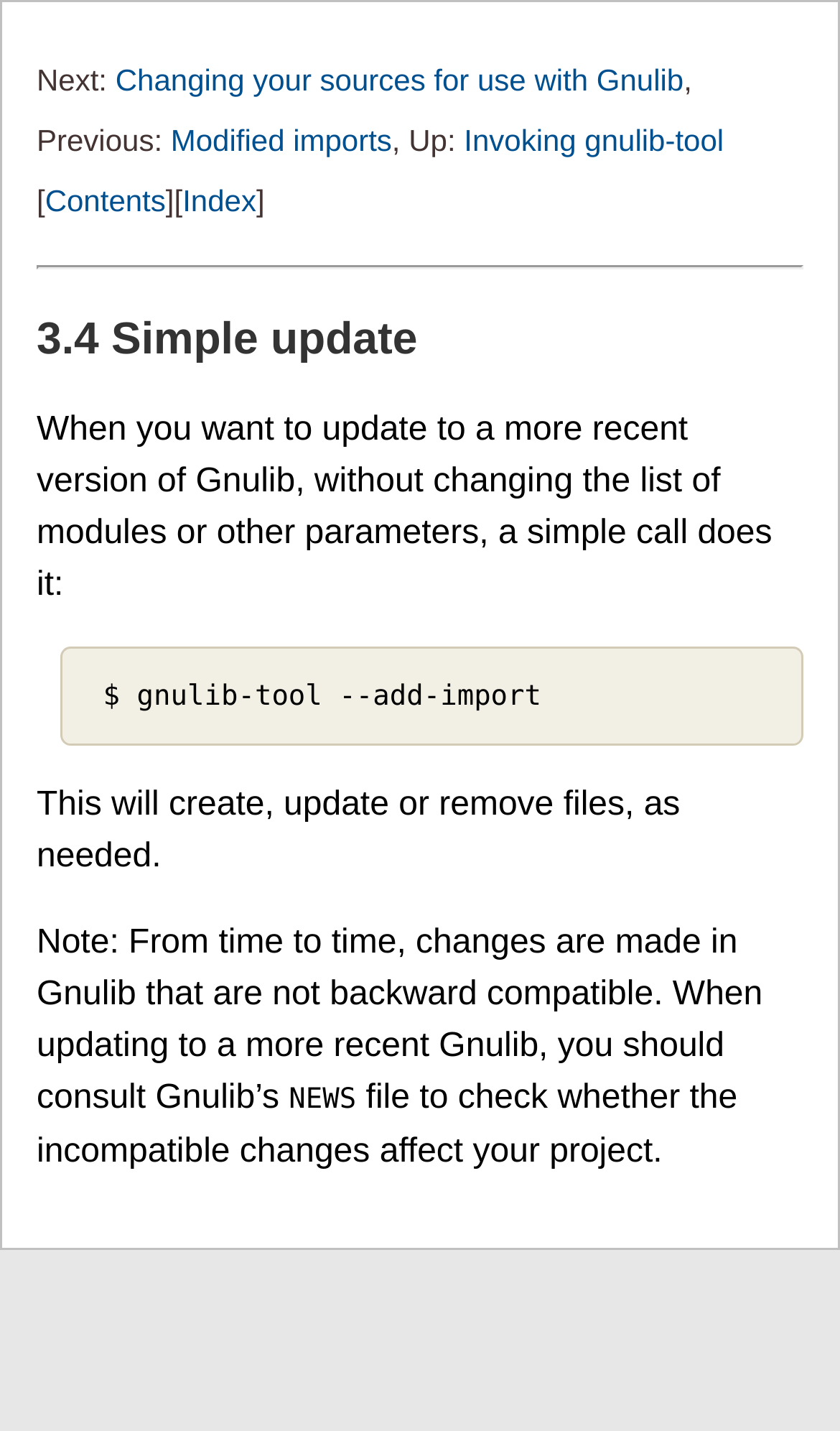What is the title of the current section?
Please provide a single word or phrase as the answer based on the screenshot.

3.4 Simple update